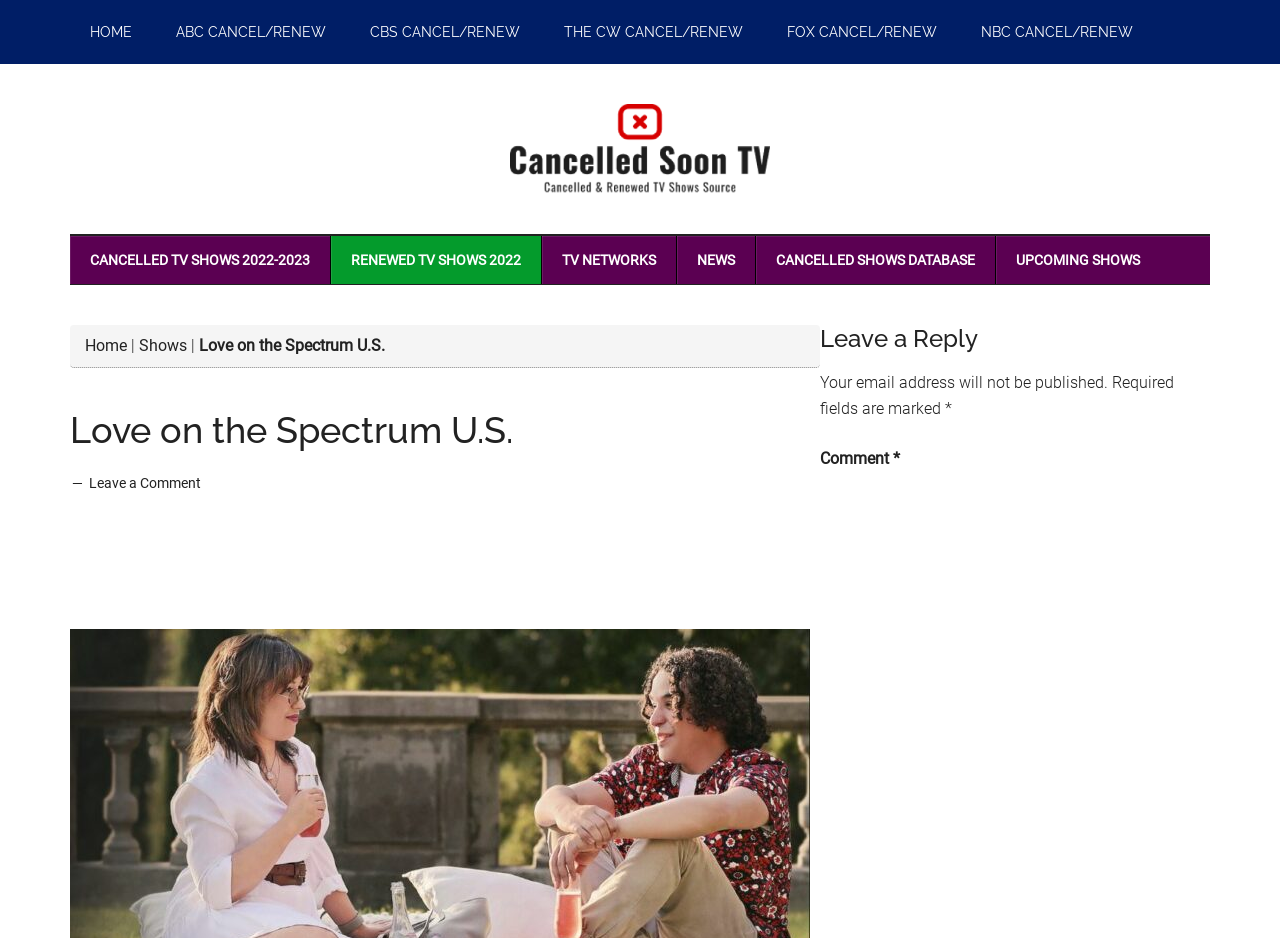Please provide the bounding box coordinates for the element that needs to be clicked to perform the following instruction: "Go to 'Cancelled TV Shows & Renewed Series'". The coordinates should be given as four float numbers between 0 and 1, i.e., [left, top, right, bottom].

[0.055, 0.111, 0.945, 0.207]